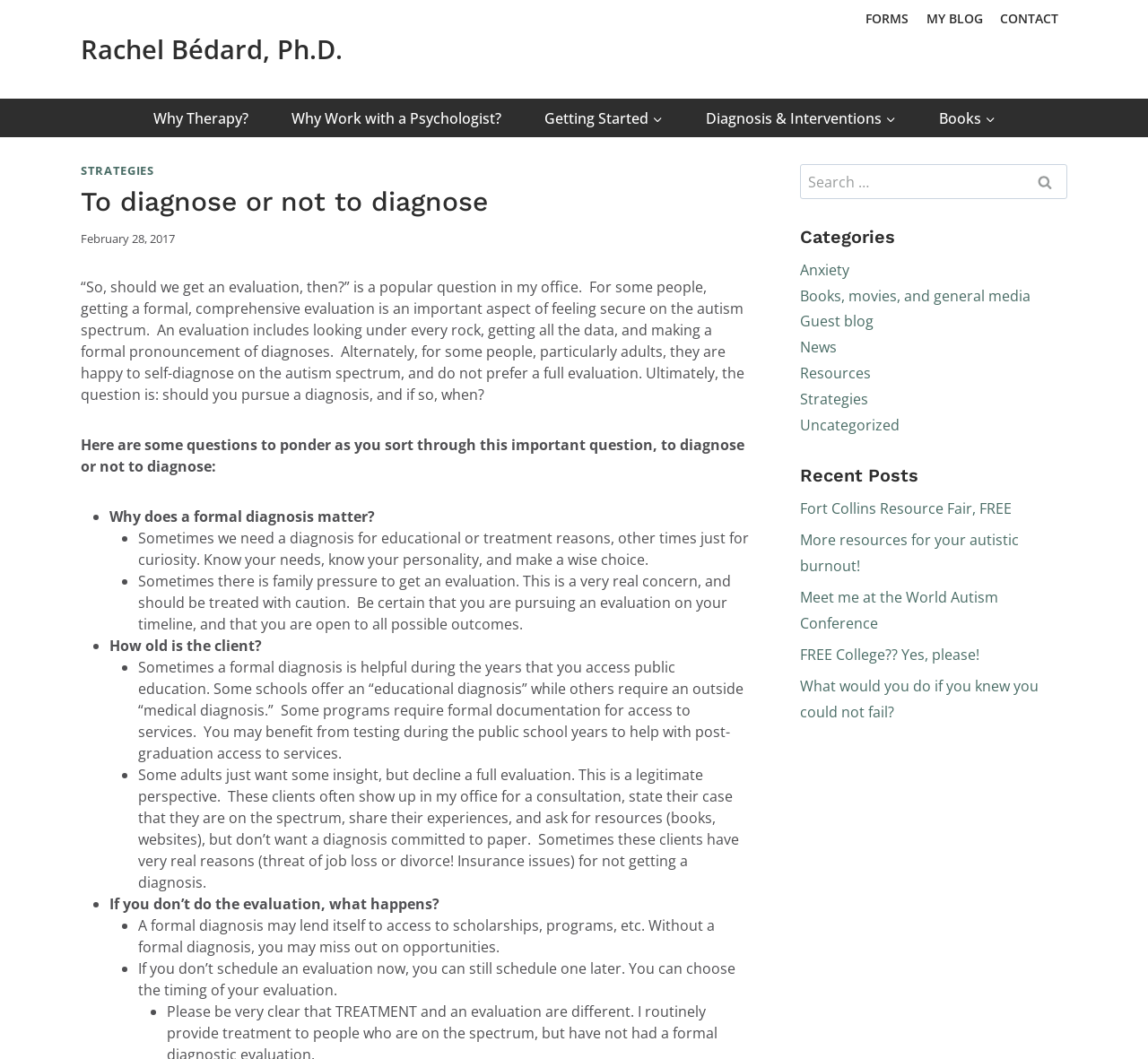Predict the bounding box for the UI component with the following description: "FREE College?? Yes, please!".

[0.697, 0.609, 0.853, 0.628]